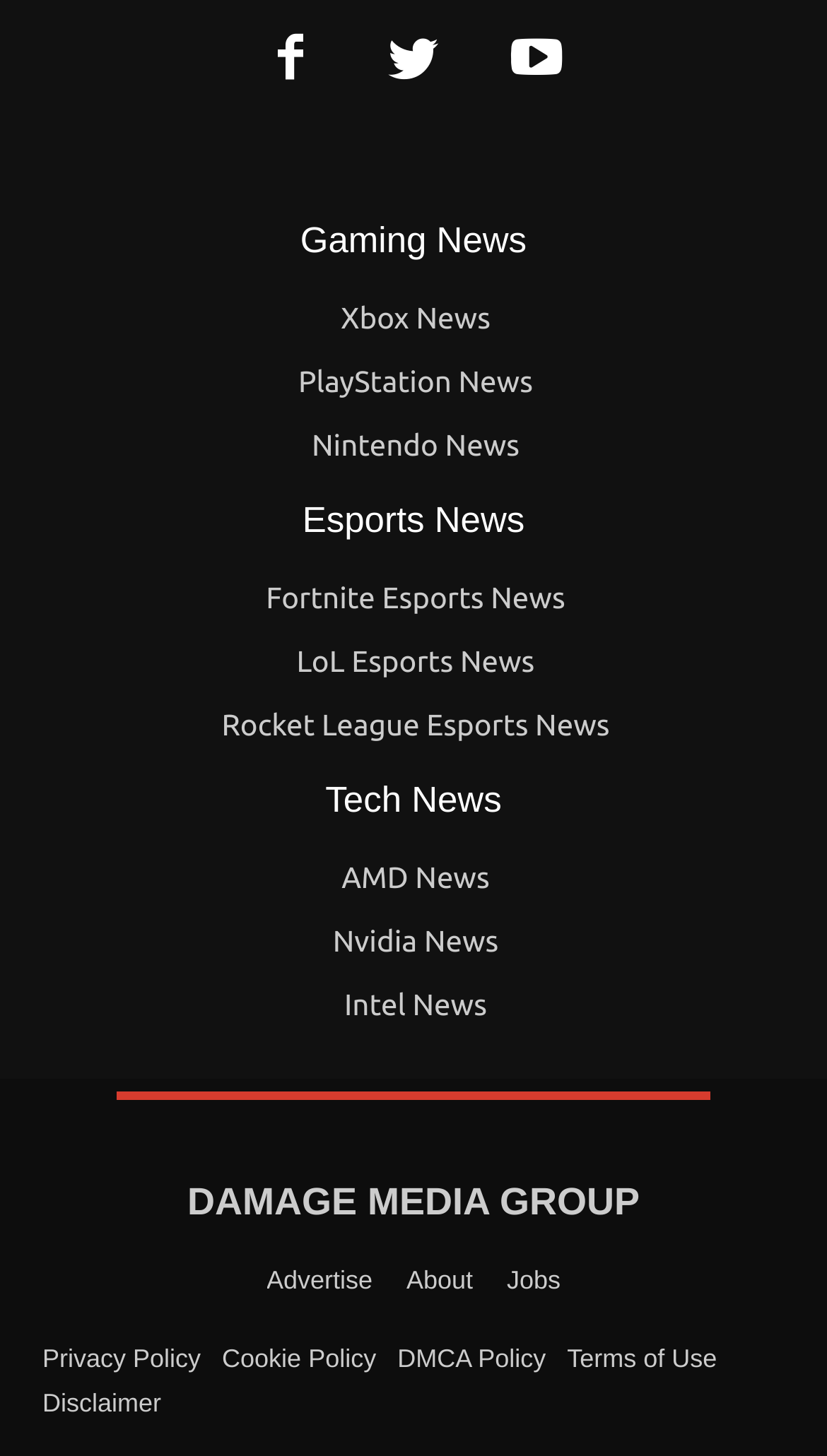What are the main categories of news on this website?
Please provide a full and detailed response to the question.

By analyzing the headings and links on the webpage, I can identify three main categories of news: Gaming, Esports, and Tech. The headings 'Gaming News', 'Esports News', and 'Tech News' suggest that these are the main categories of news on this website.